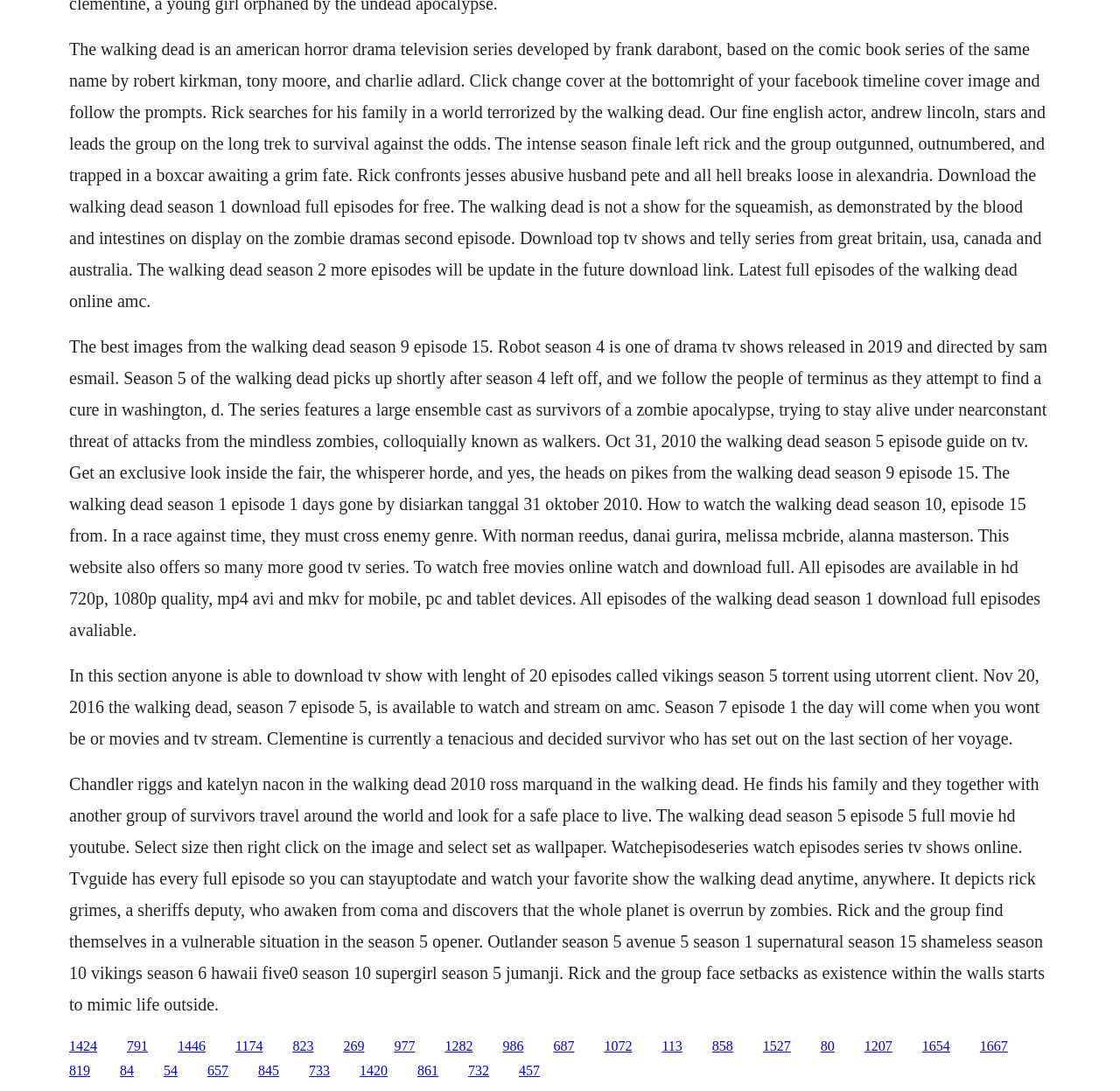Kindly determine the bounding box coordinates for the area that needs to be clicked to execute this instruction: "Click the link to download The Walking Dead Season 1".

[0.062, 0.036, 0.934, 0.284]